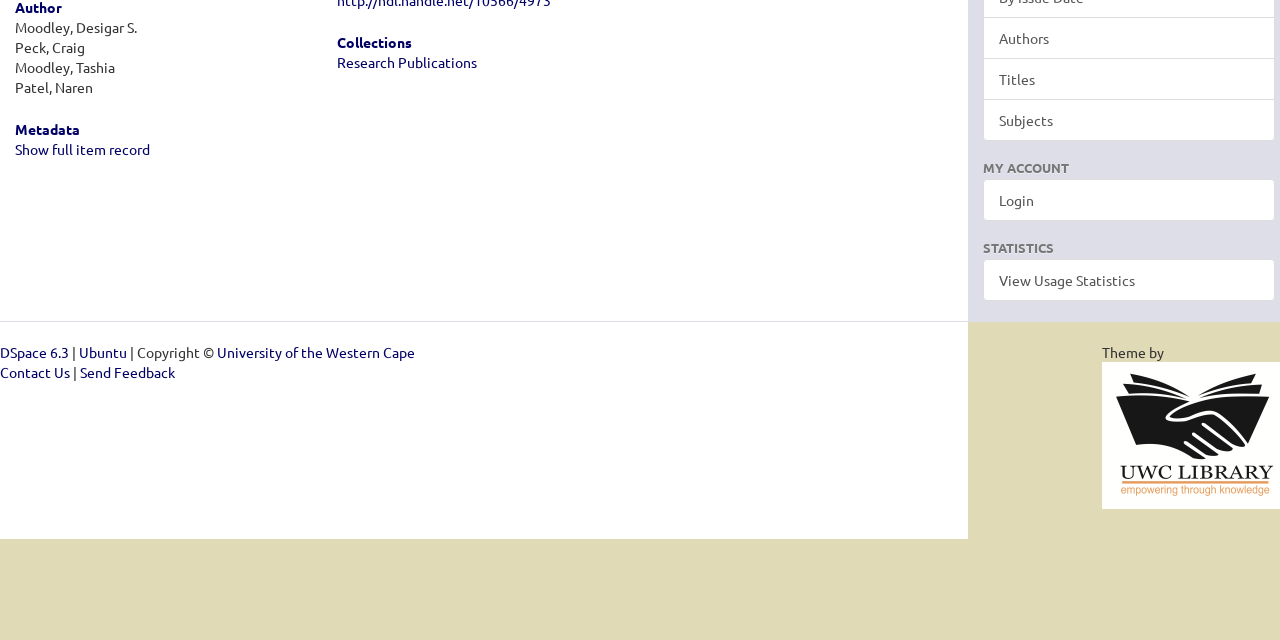Find the bounding box coordinates for the UI element whose description is: "View Usage Statistics". The coordinates should be four float numbers between 0 and 1, in the format [left, top, right, bottom].

[0.768, 0.405, 0.996, 0.47]